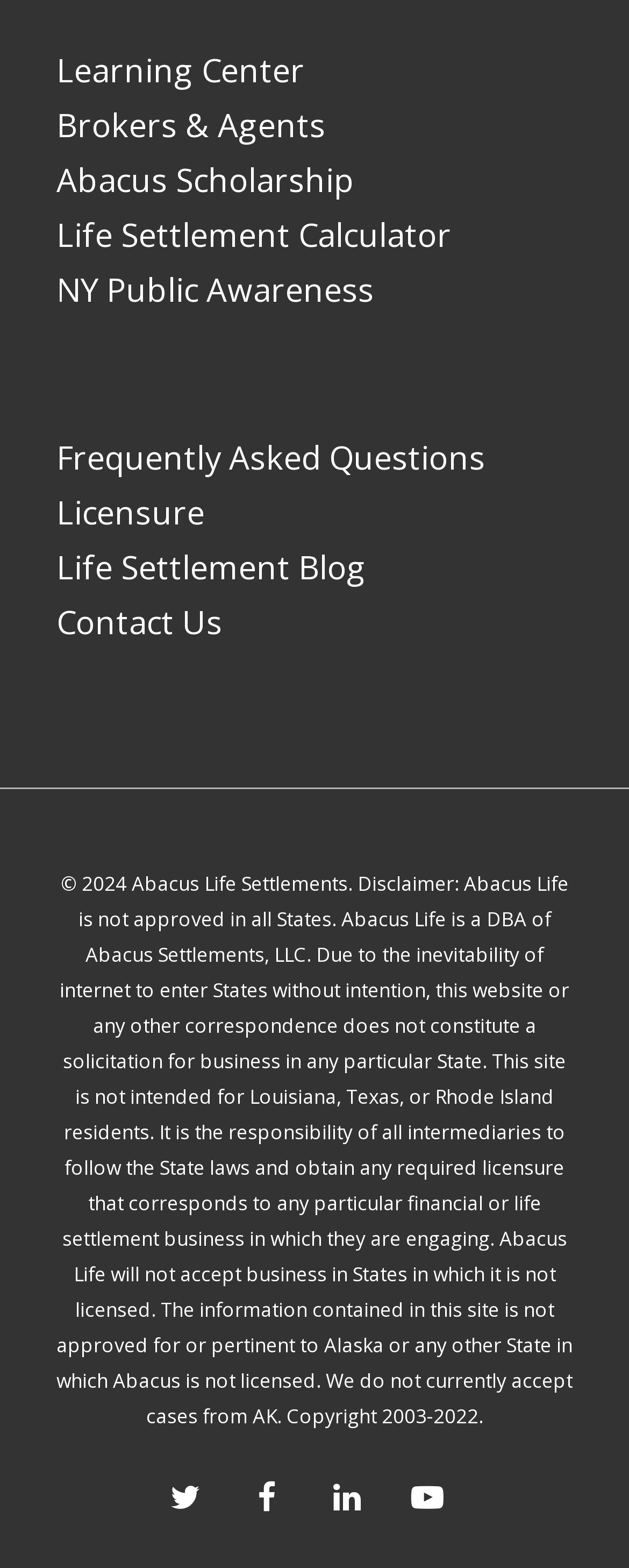Identify the bounding box coordinates for the element you need to click to achieve the following task: "Contact Us". The coordinates must be four float values ranging from 0 to 1, formatted as [left, top, right, bottom].

[0.09, 0.383, 0.354, 0.41]